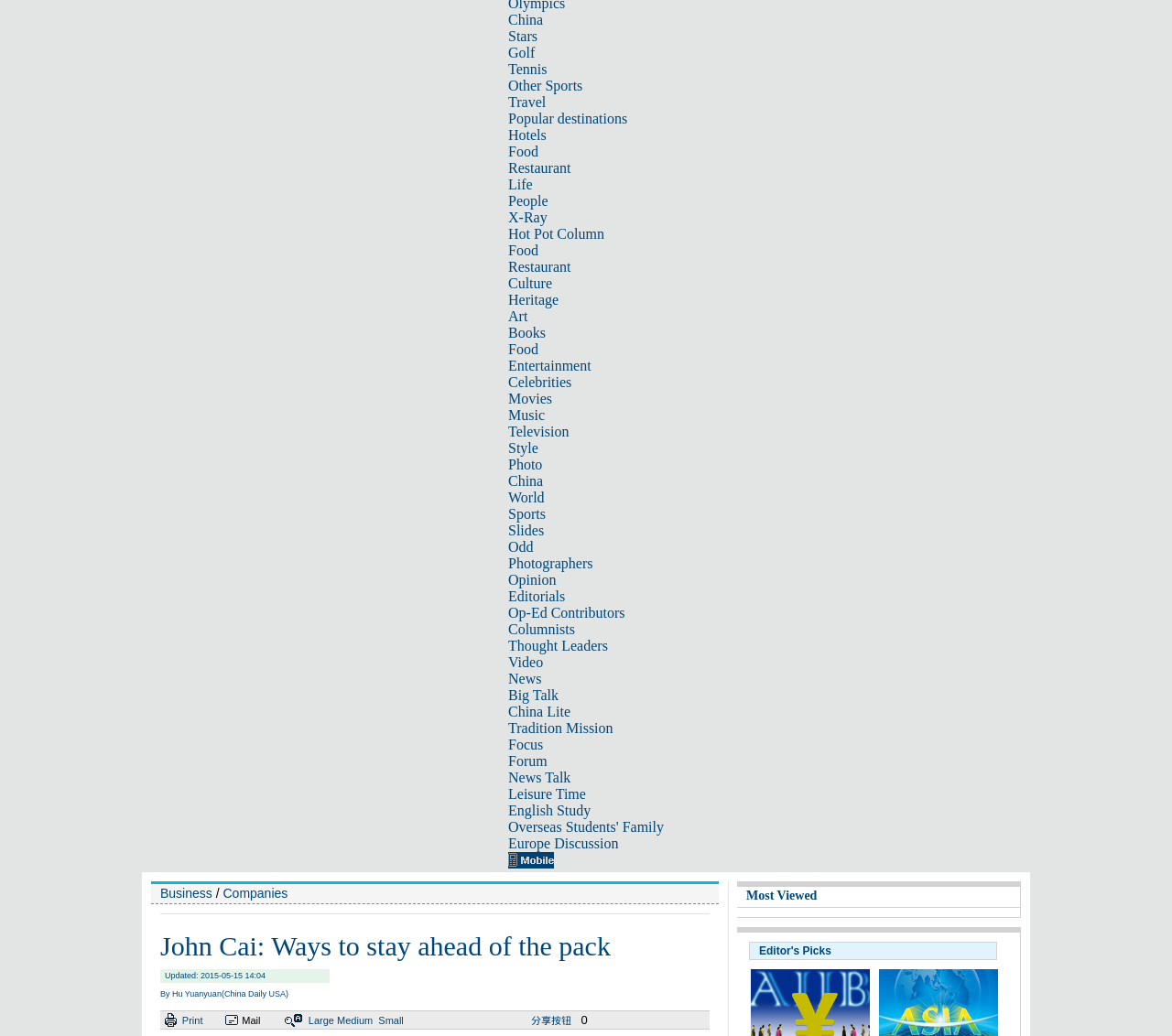Find the bounding box of the UI element described as follows: "Movies".

[0.434, 0.377, 0.471, 0.392]